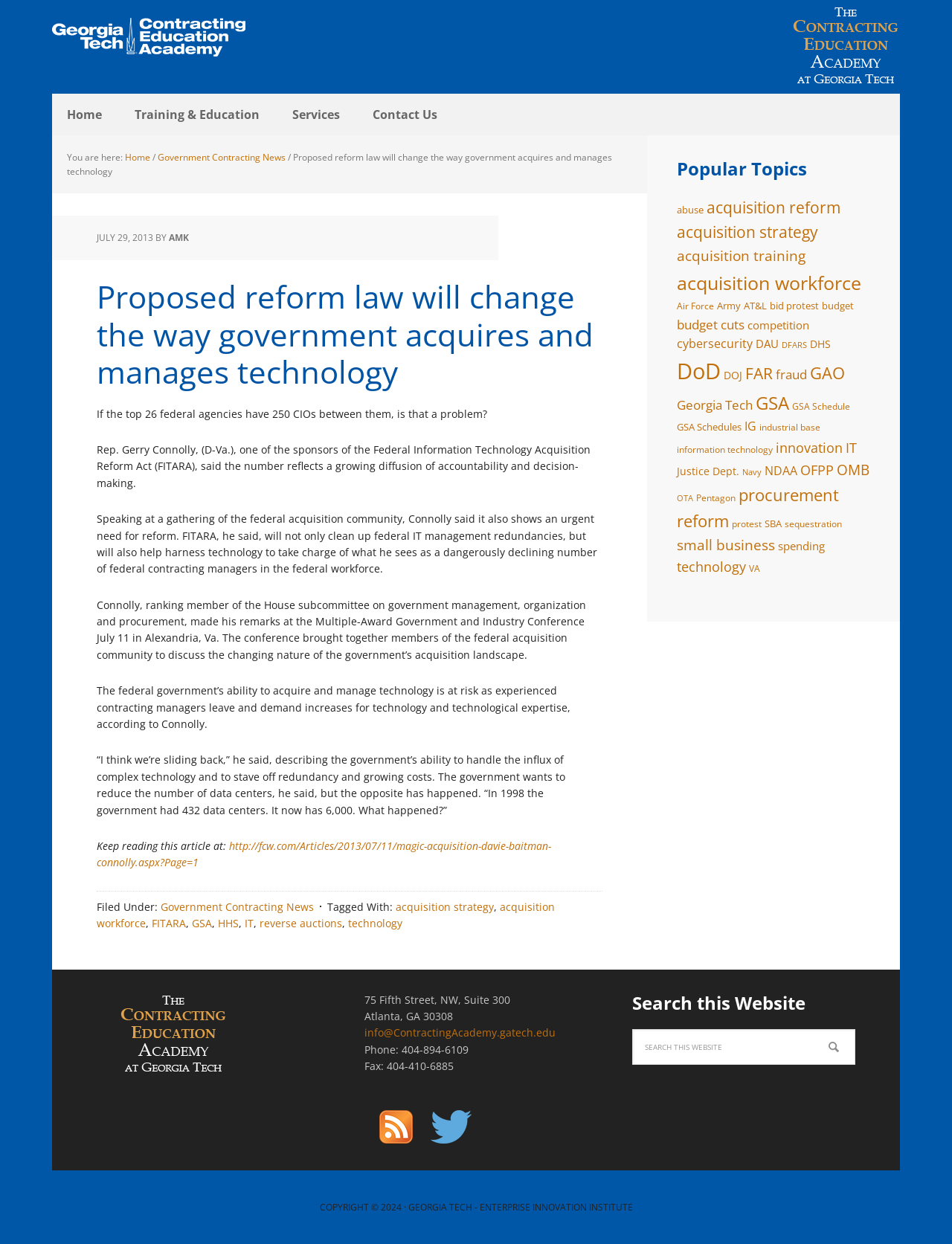Can you specify the bounding box coordinates for the region that should be clicked to fulfill this instruction: "Read the 'Signs of a Quality Junk Removal Company' article".

None